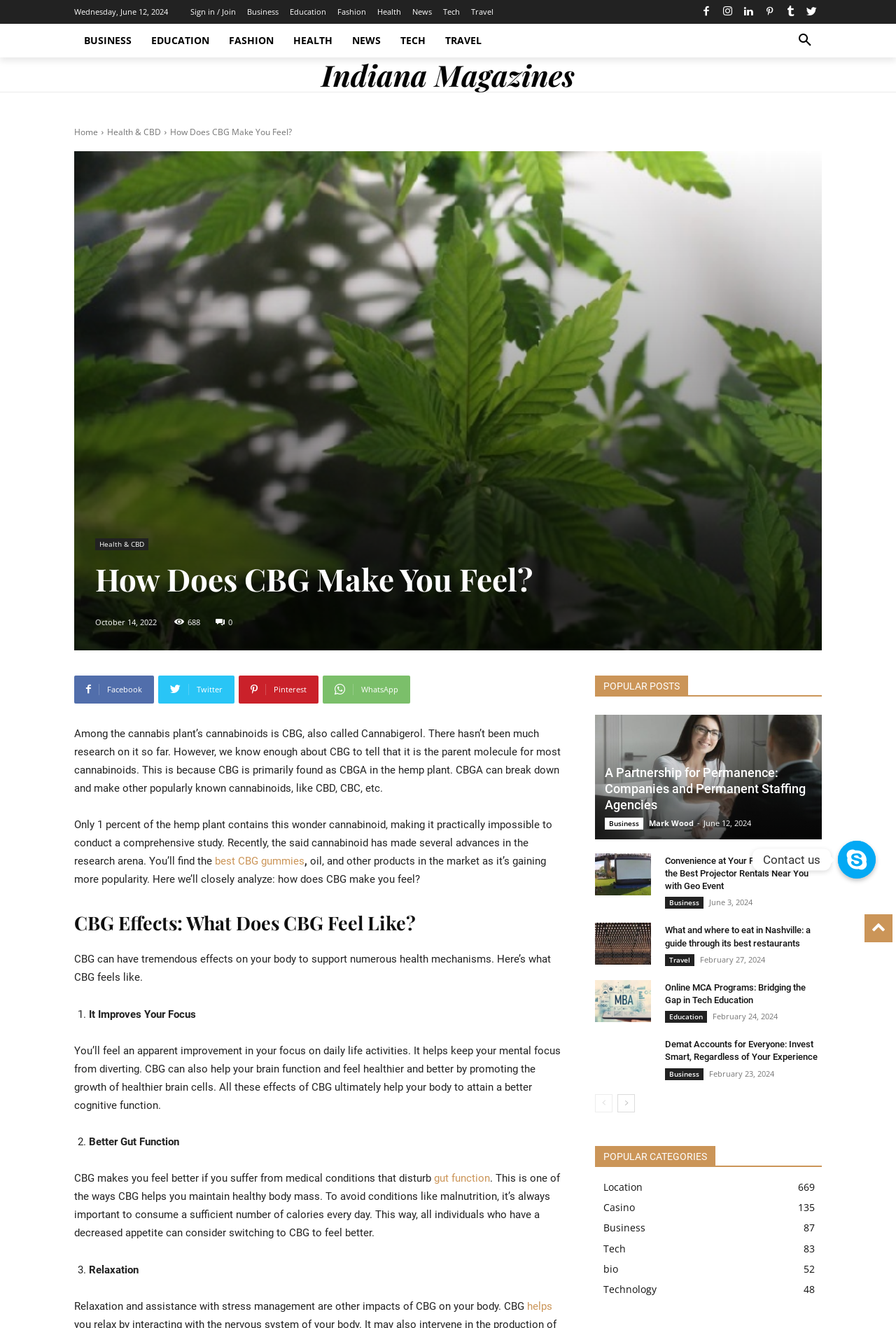Extract the main headline from the webpage and generate its text.

How Does CBG Make You Feel?